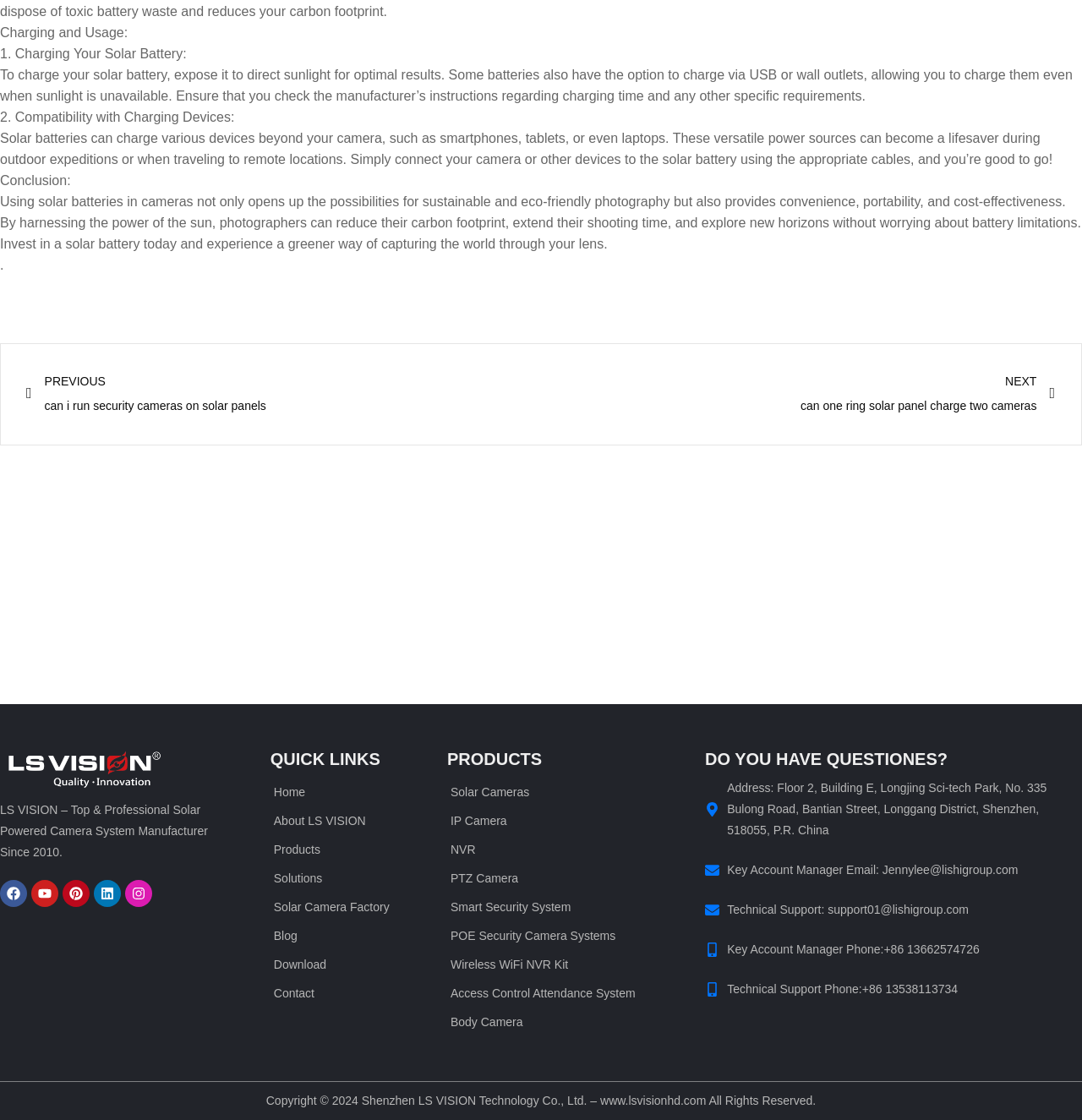What is the main topic of this webpage?
Using the details shown in the screenshot, provide a comprehensive answer to the question.

Based on the content of the webpage, it appears to be discussing solar batteries, specifically their use in cameras and their benefits, such as sustainability and portability.